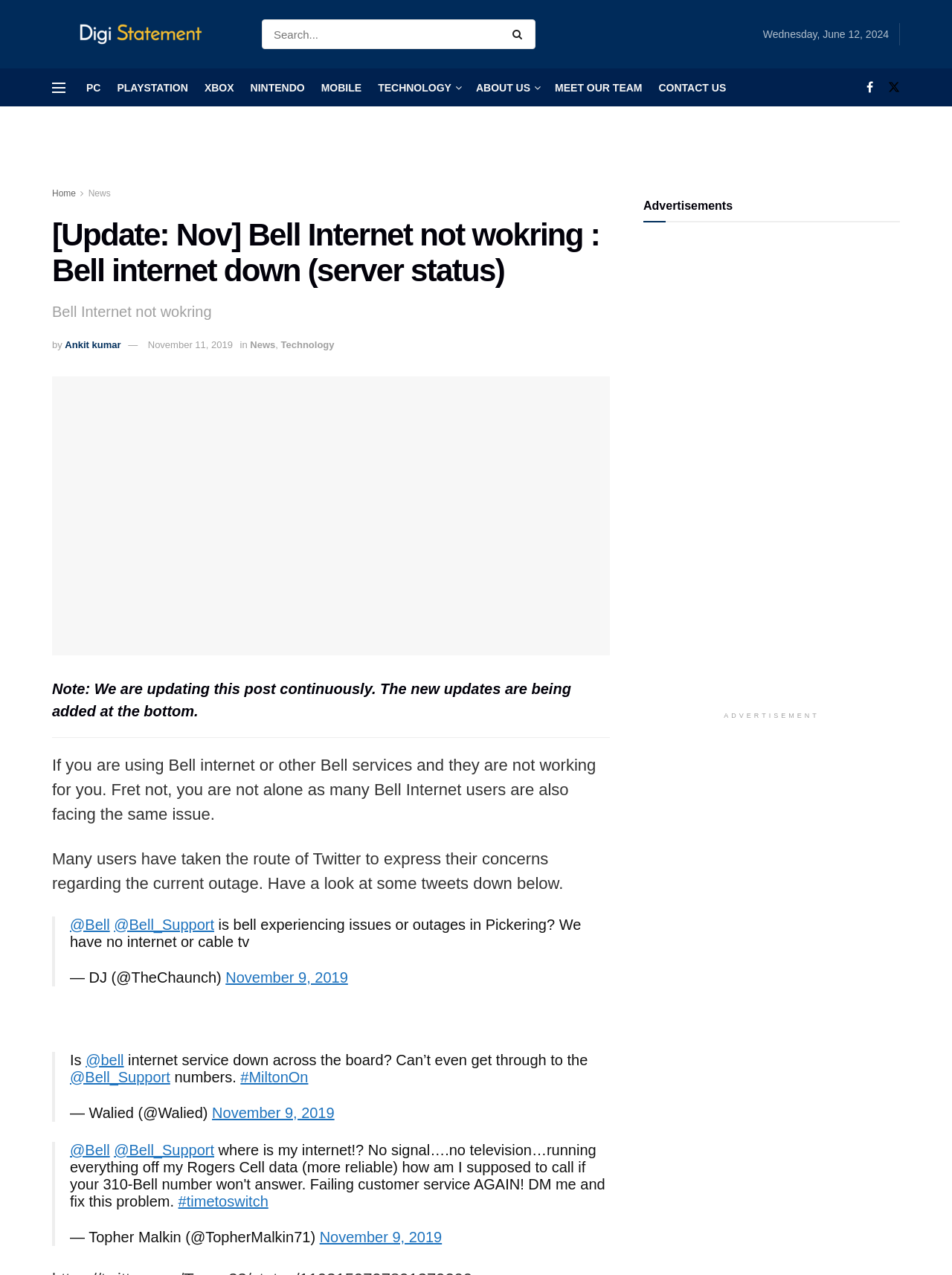Determine the bounding box coordinates of the element's region needed to click to follow the instruction: "Visit Facebook". Provide these coordinates as four float numbers between 0 and 1, formatted as [left, top, right, bottom].

None